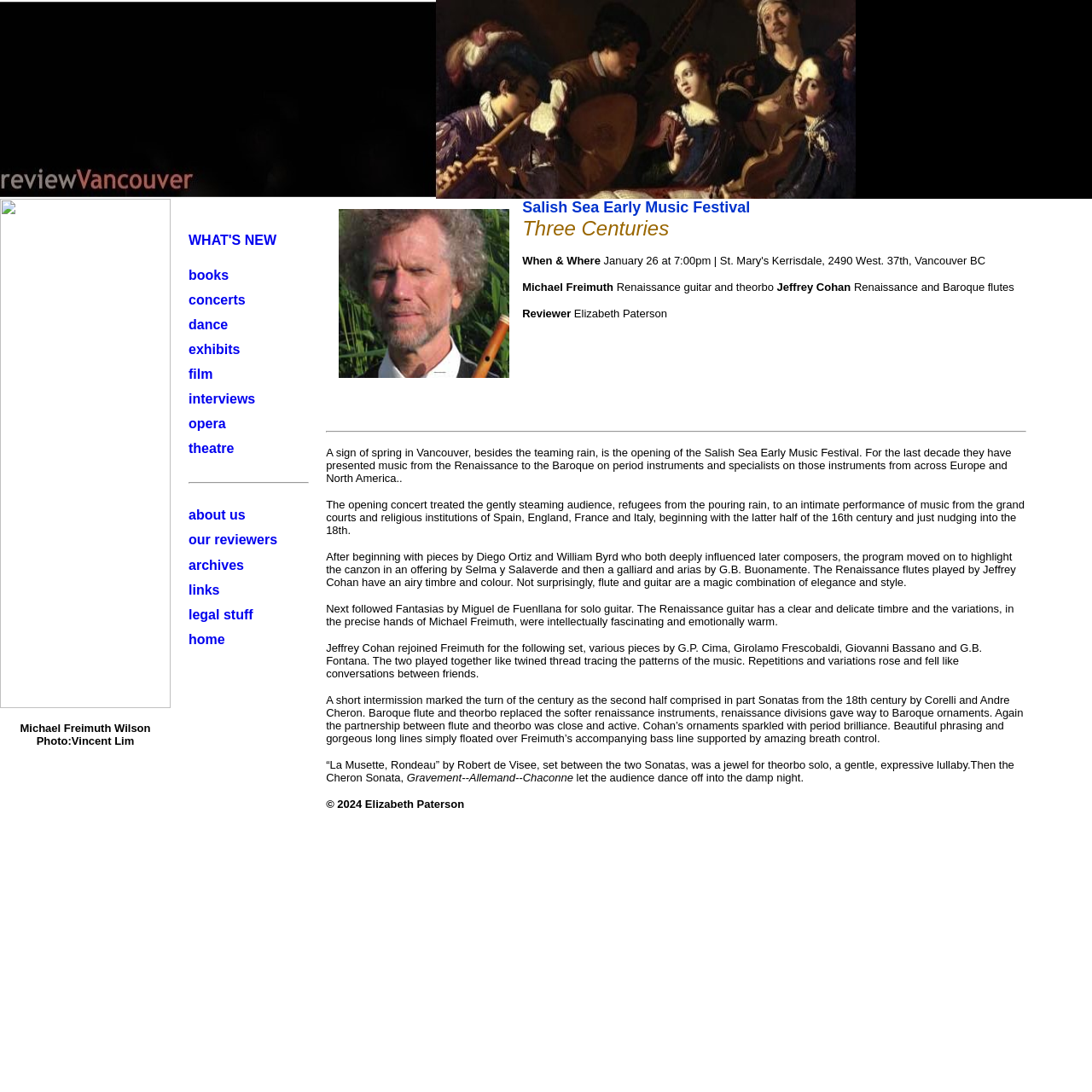Find and indicate the bounding box coordinates of the region you should select to follow the given instruction: "Check archives".

[0.173, 0.511, 0.223, 0.524]